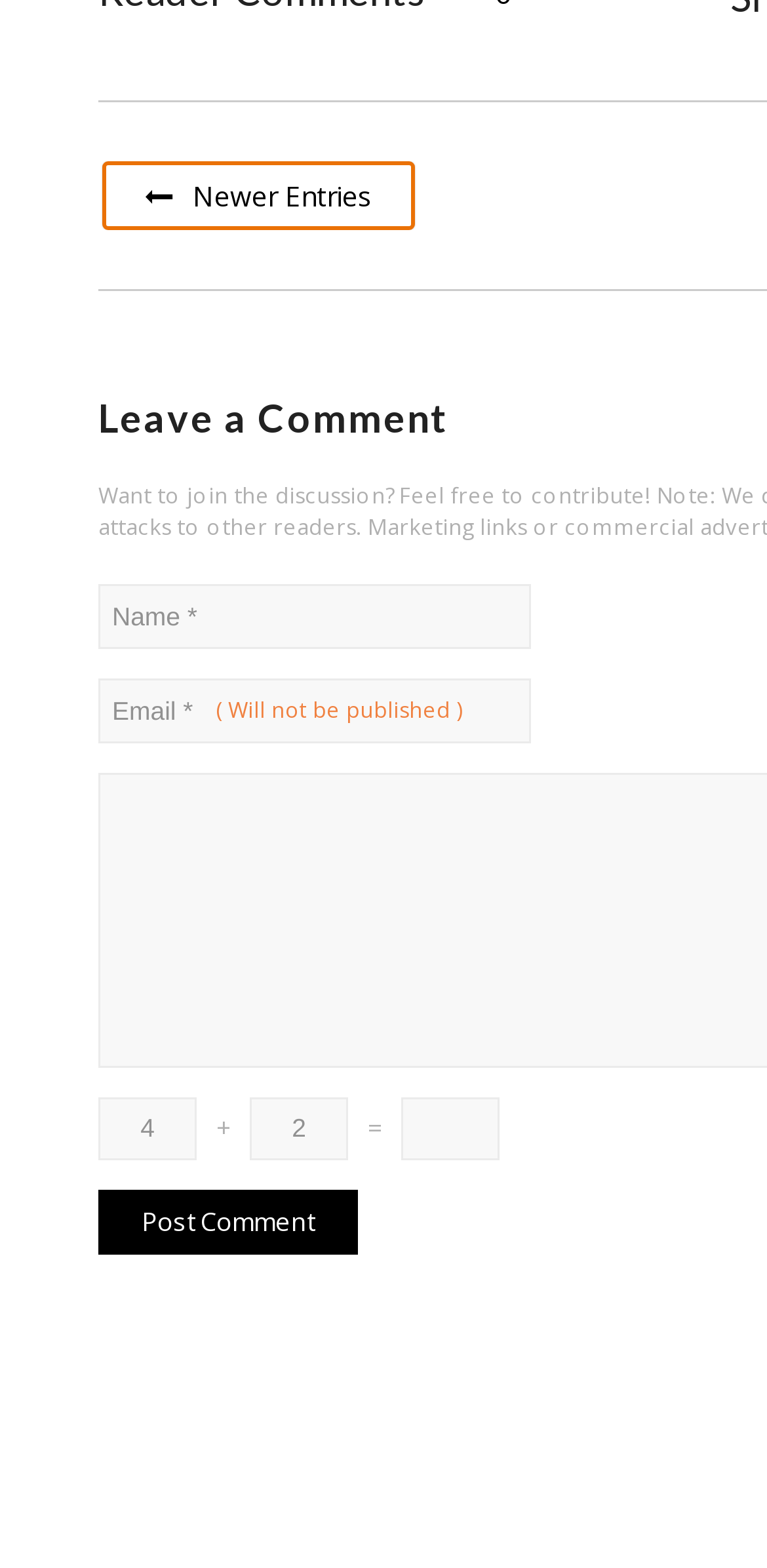Please answer the following question using a single word or phrase: 
How many textboxes are there?

4